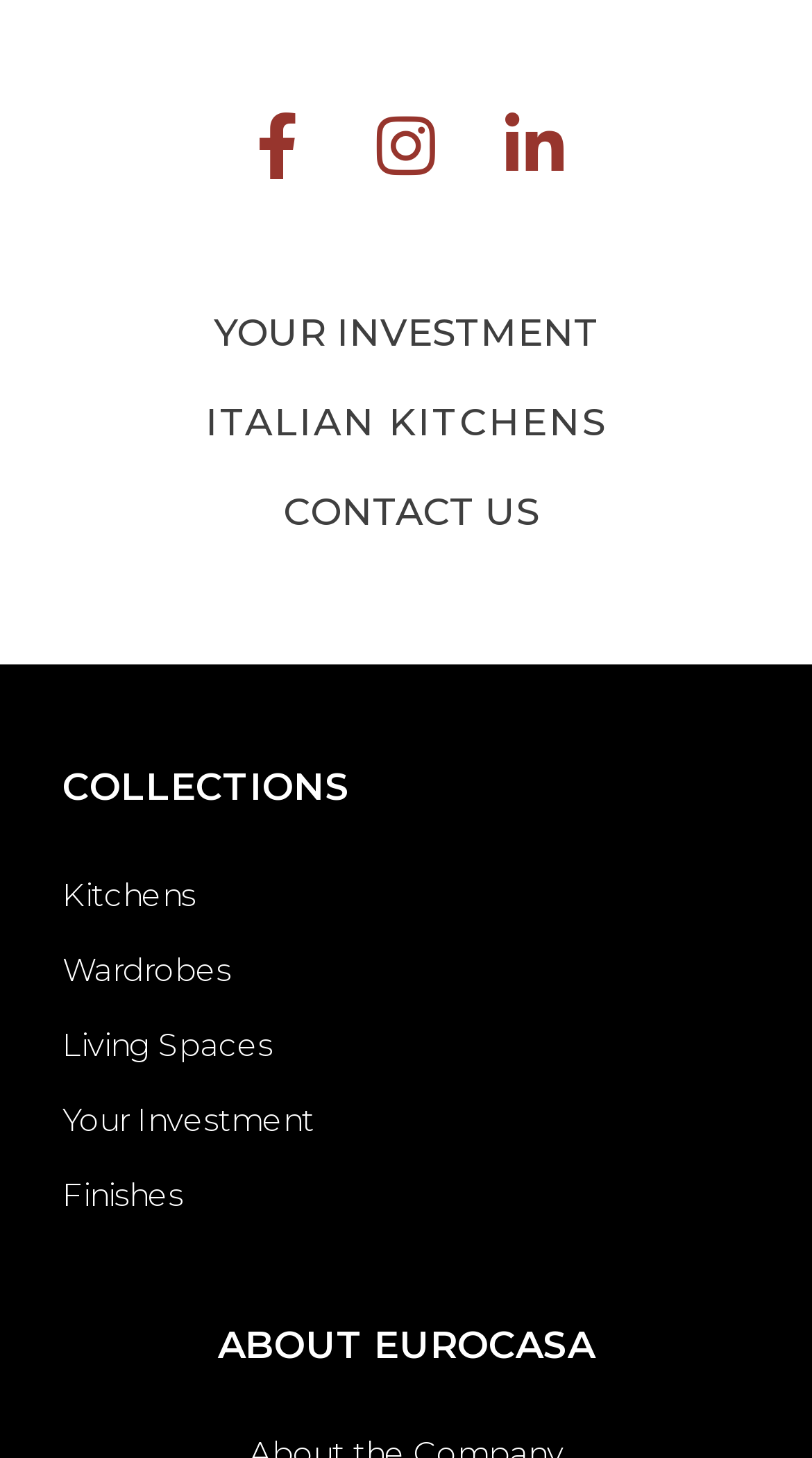Please use the details from the image to answer the following question comprehensively:
How many links are under 'COLLECTIONS'?

The 'COLLECTIONS' section on the webpage contains five links, which are 'Kitchens', 'Wardrobes', 'Living Spaces', 'Your Investment', and 'Finishes'.